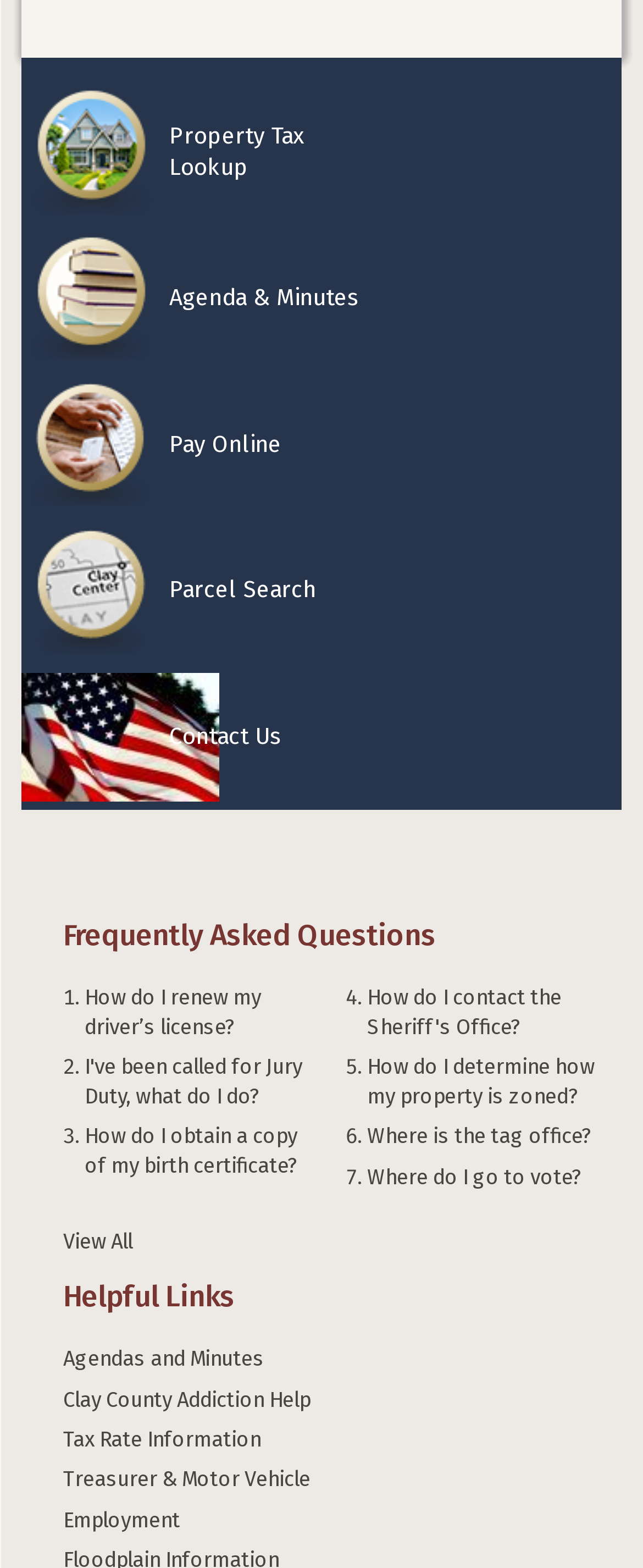What is the last link in the Helpful Links section?
Using the image as a reference, answer the question in detail.

I looked at the Helpful Links section and found the last link, which is 'Employment'. It is located at the bottom of the section.